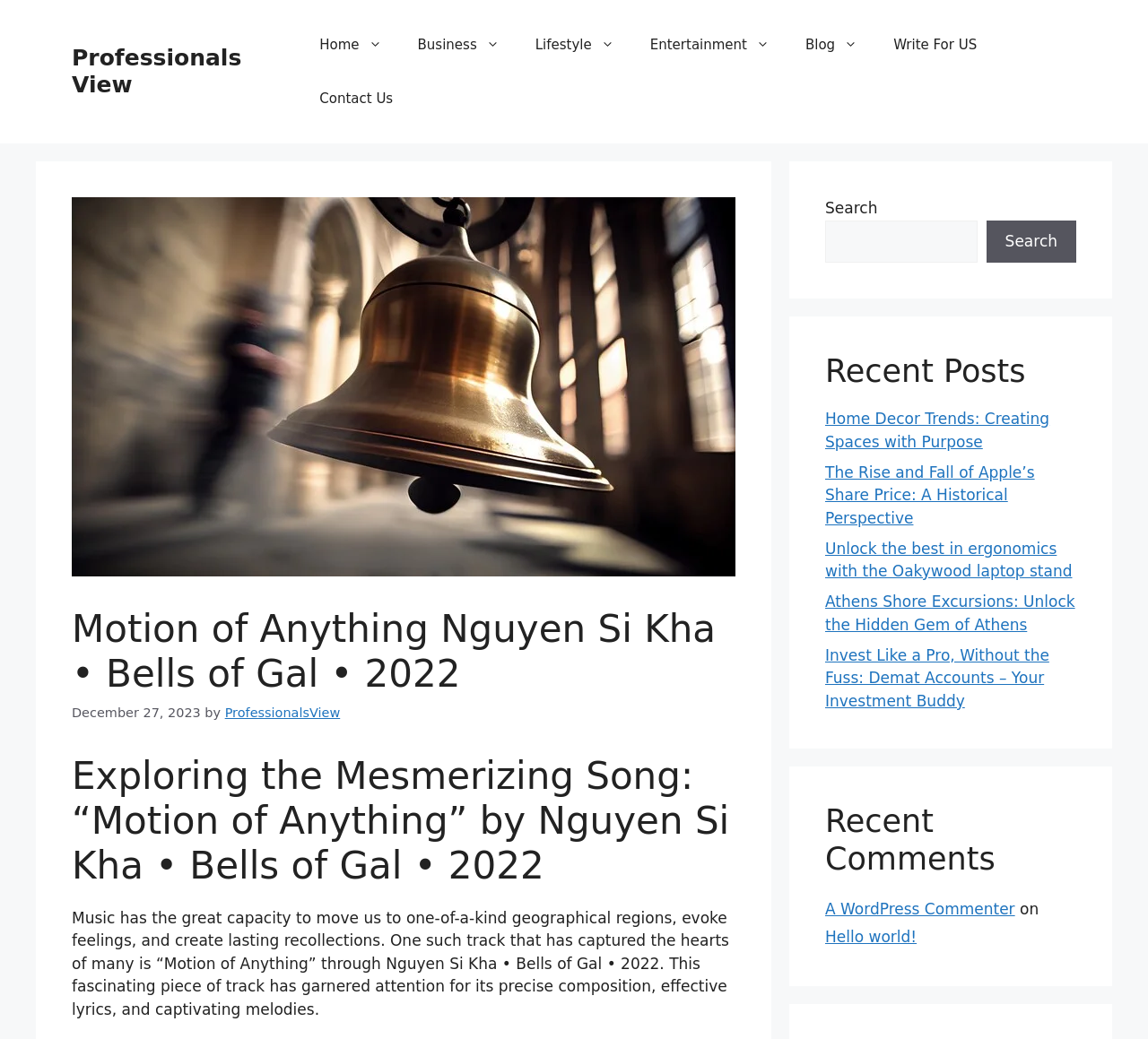Provide the bounding box coordinates for the UI element described in this sentence: "Write For US". The coordinates should be four float values between 0 and 1, i.e., [left, top, right, bottom].

[0.763, 0.017, 0.867, 0.069]